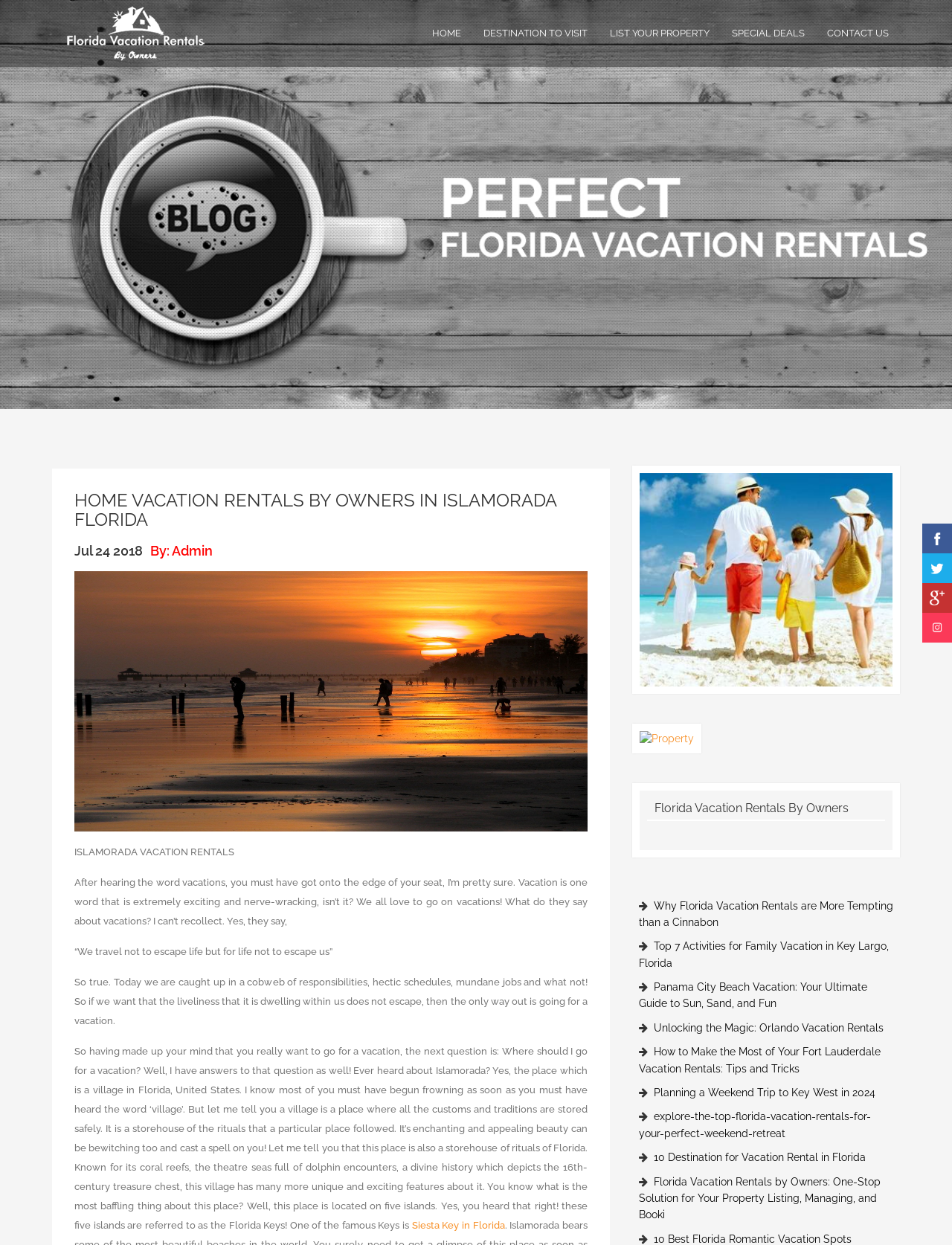For the given element description Siesta Key in Florida, determine the bounding box coordinates of the UI element. The coordinates should follow the format (top-left x, top-left y, bottom-right x, bottom-right y) and be within the range of 0 to 1.

[0.433, 0.98, 0.53, 0.989]